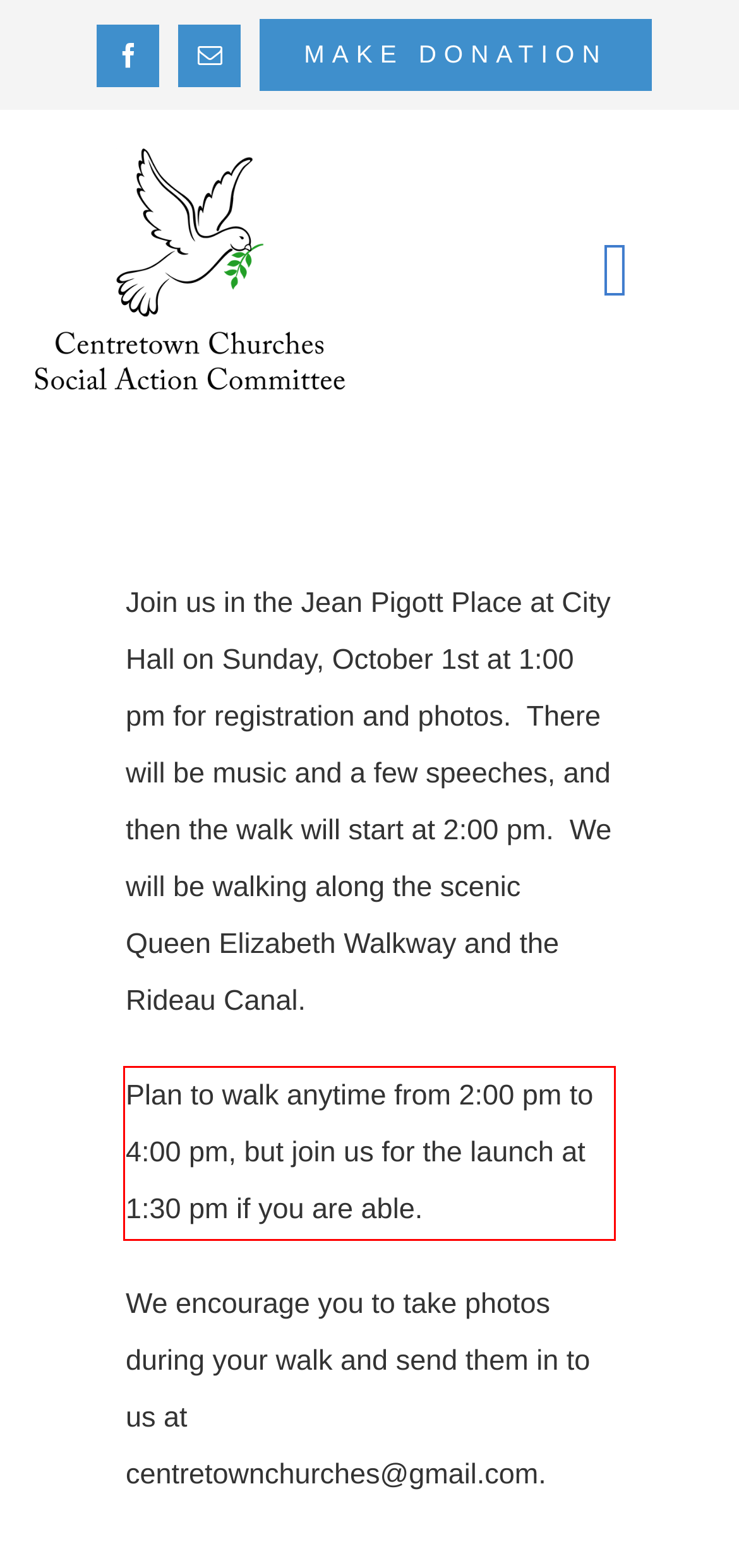Please examine the webpage screenshot containing a red bounding box and use OCR to recognize and output the text inside the red bounding box.

Plan to walk anytime from 2:00 pm to 4:00 pm, but join us for the launch at 1:30 pm if you are able.